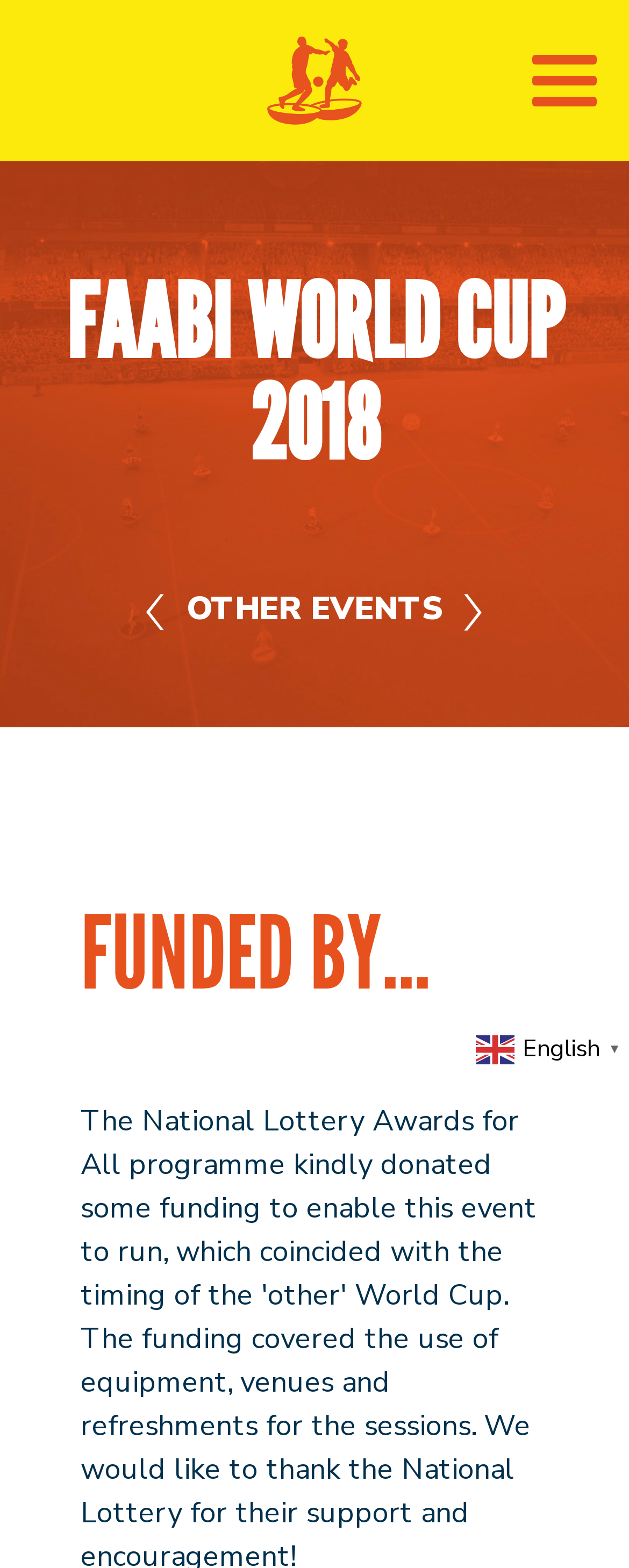Identify the bounding box of the UI element that matches this description: "English▼".

[0.757, 0.655, 1.0, 0.68]